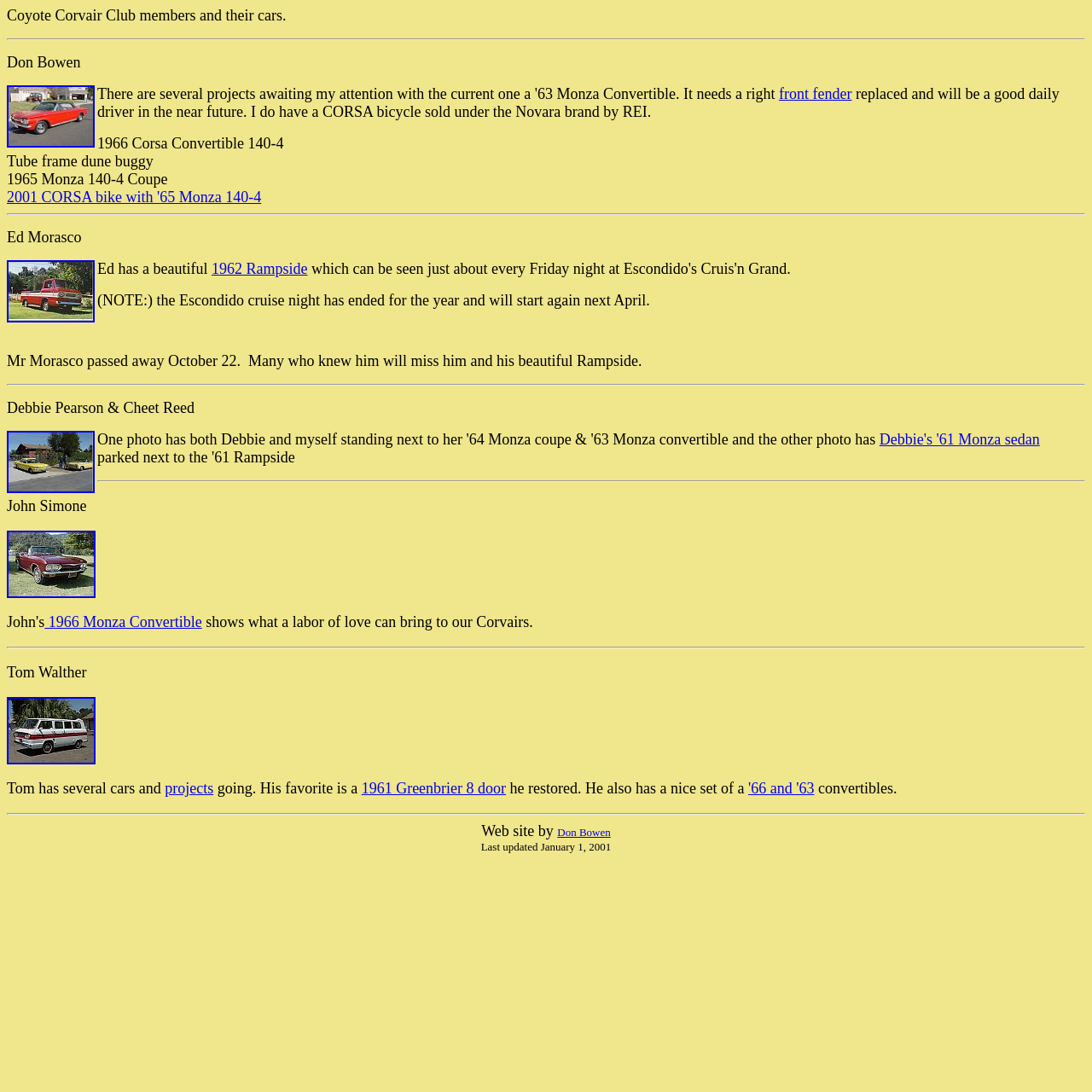Locate the bounding box coordinates of the element's region that should be clicked to carry out the following instruction: "Explore Debbie's '61 Monza sedan". The coordinates need to be four float numbers between 0 and 1, i.e., [left, top, right, bottom].

[0.805, 0.395, 0.952, 0.41]